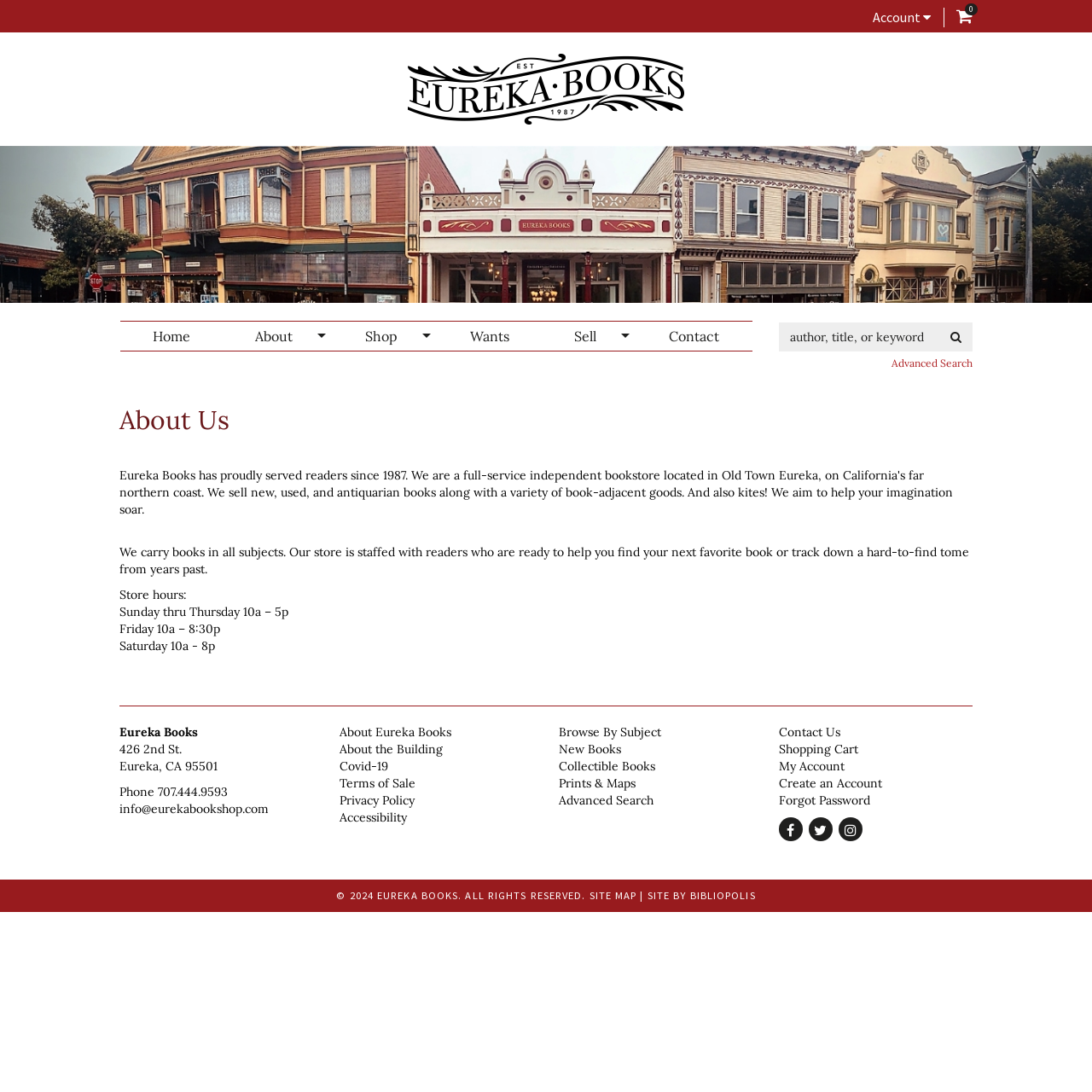Can you find the bounding box coordinates for the element that needs to be clicked to execute this instruction: "Go to the home page"? The coordinates should be given as four float numbers between 0 and 1, i.e., [left, top, right, bottom].

[0.11, 0.295, 0.204, 0.321]